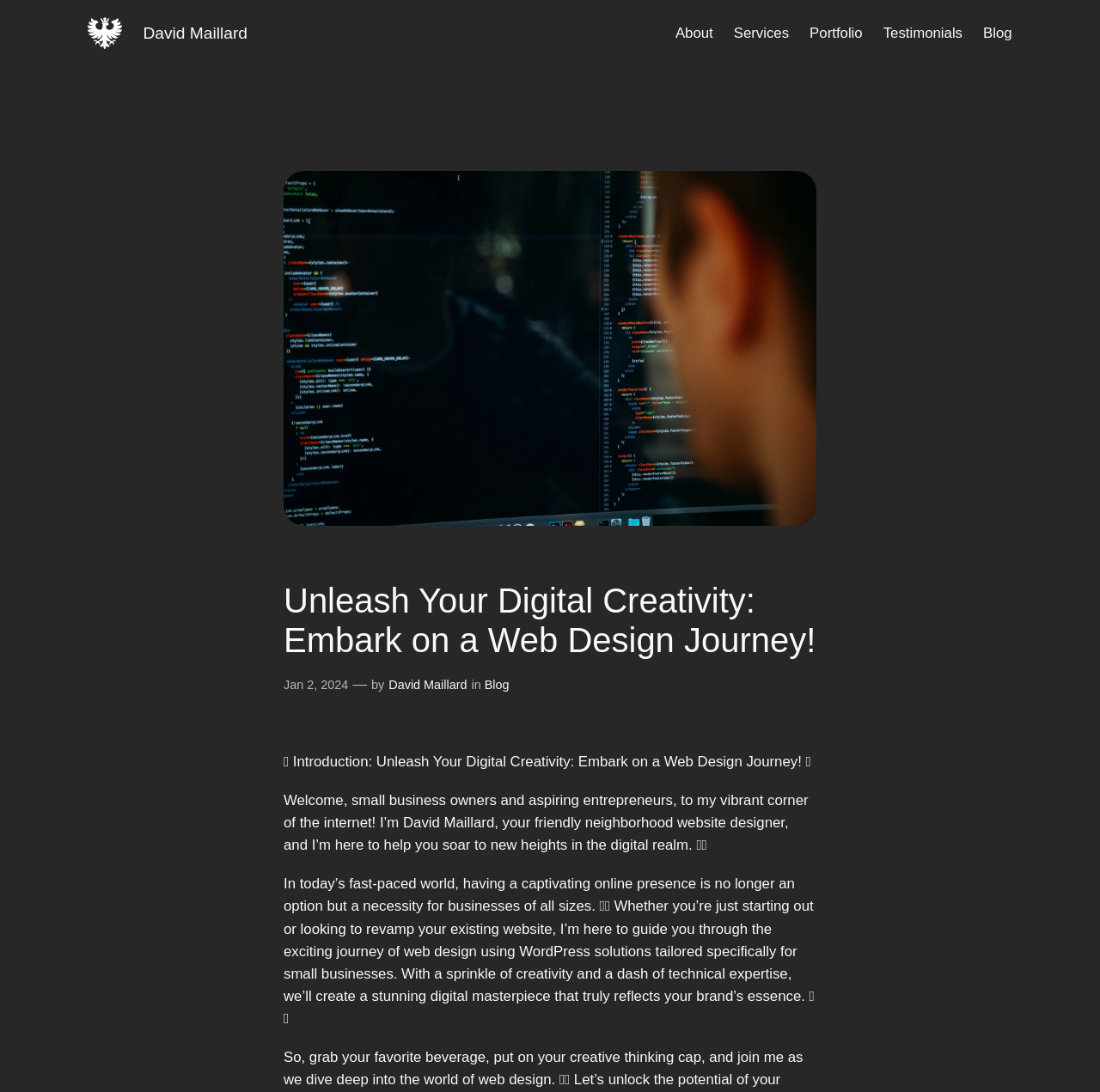Please determine the bounding box coordinates for the element that should be clicked to follow these instructions: "Share this specific contribution".

None